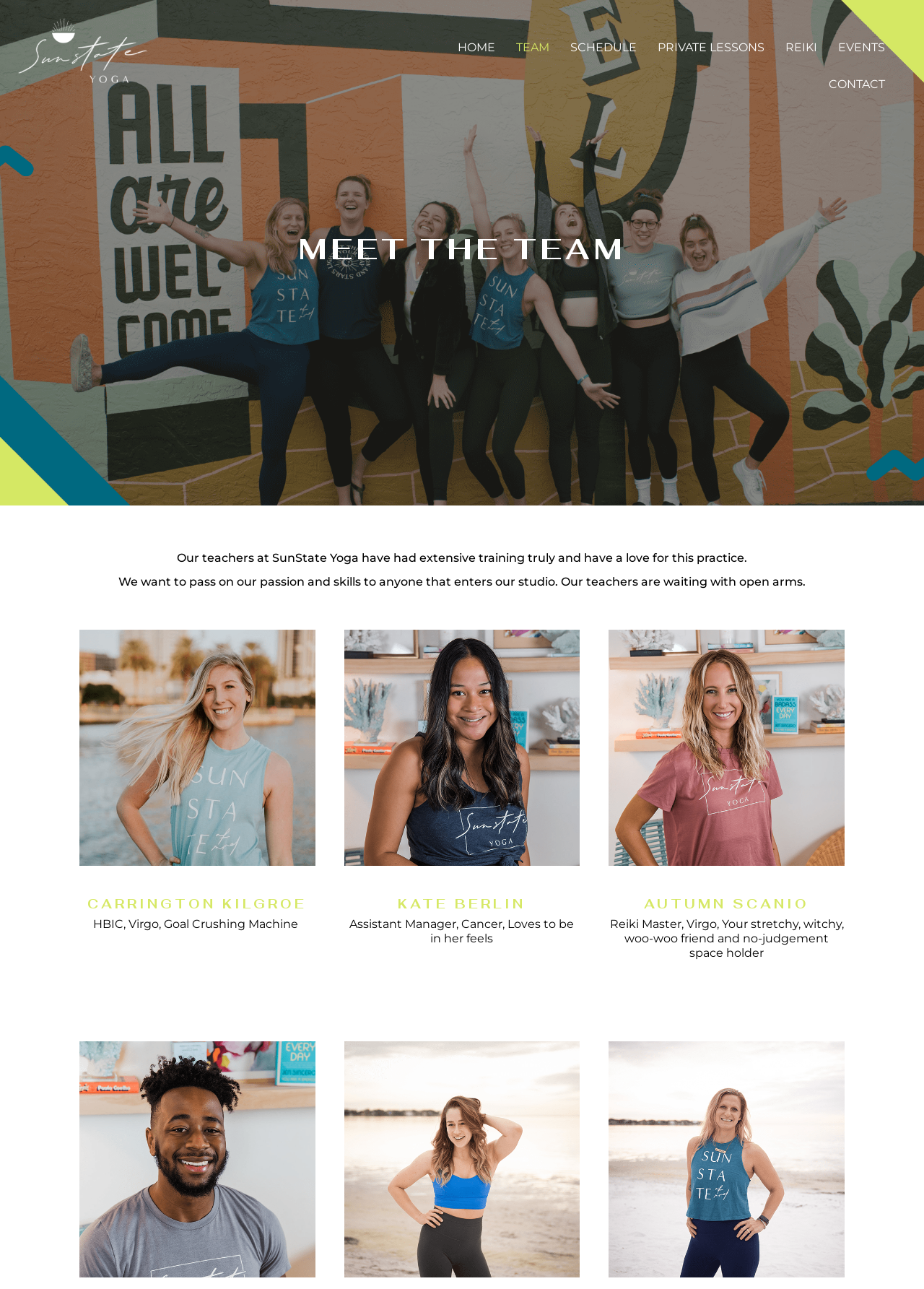What is the role of Kate Berlin?
From the details in the image, answer the question comprehensively.

I read the description under Kate Berlin's name and found that she is the Assistant Manager.